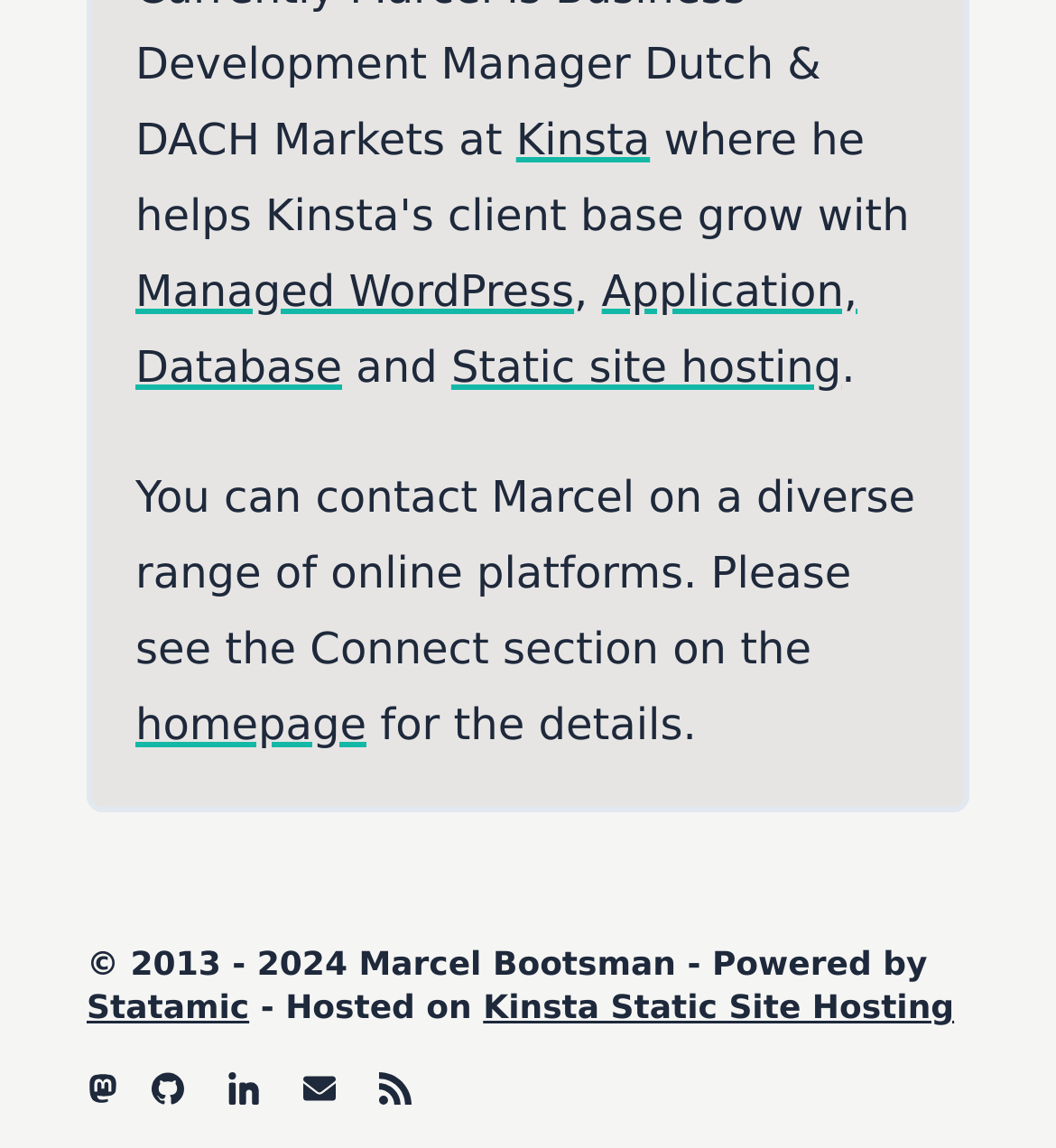Locate the UI element that matches the description Application, Database in the webpage screenshot. Return the bounding box coordinates in the format (top-left x, top-left y, bottom-right x, bottom-right y), with values ranging from 0 to 1.

[0.128, 0.232, 0.812, 0.343]